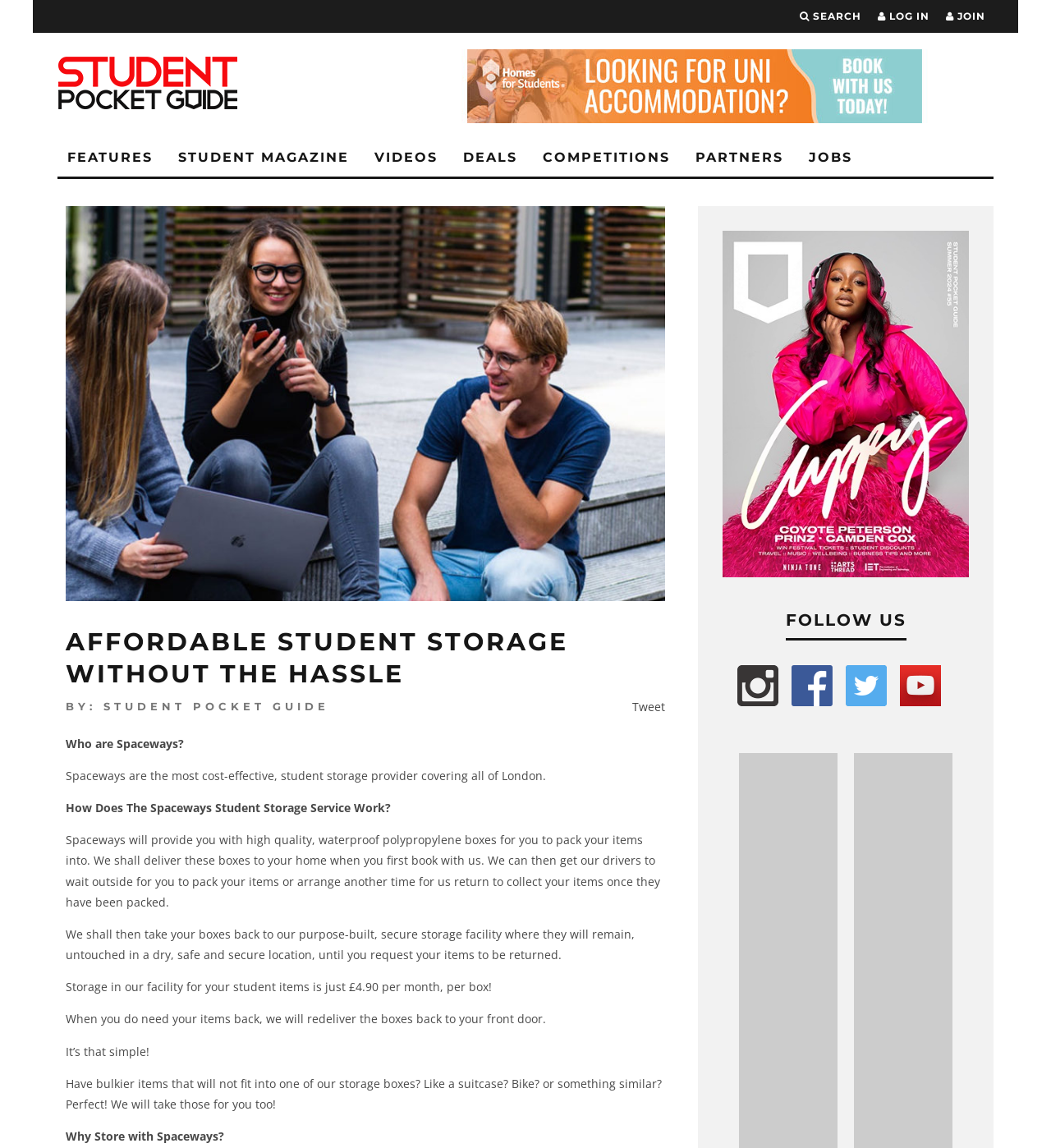Determine the bounding box coordinates of the clickable area required to perform the following instruction: "Log in to the account". The coordinates should be represented as four float numbers between 0 and 1: [left, top, right, bottom].

[0.835, 0.0, 0.884, 0.029]